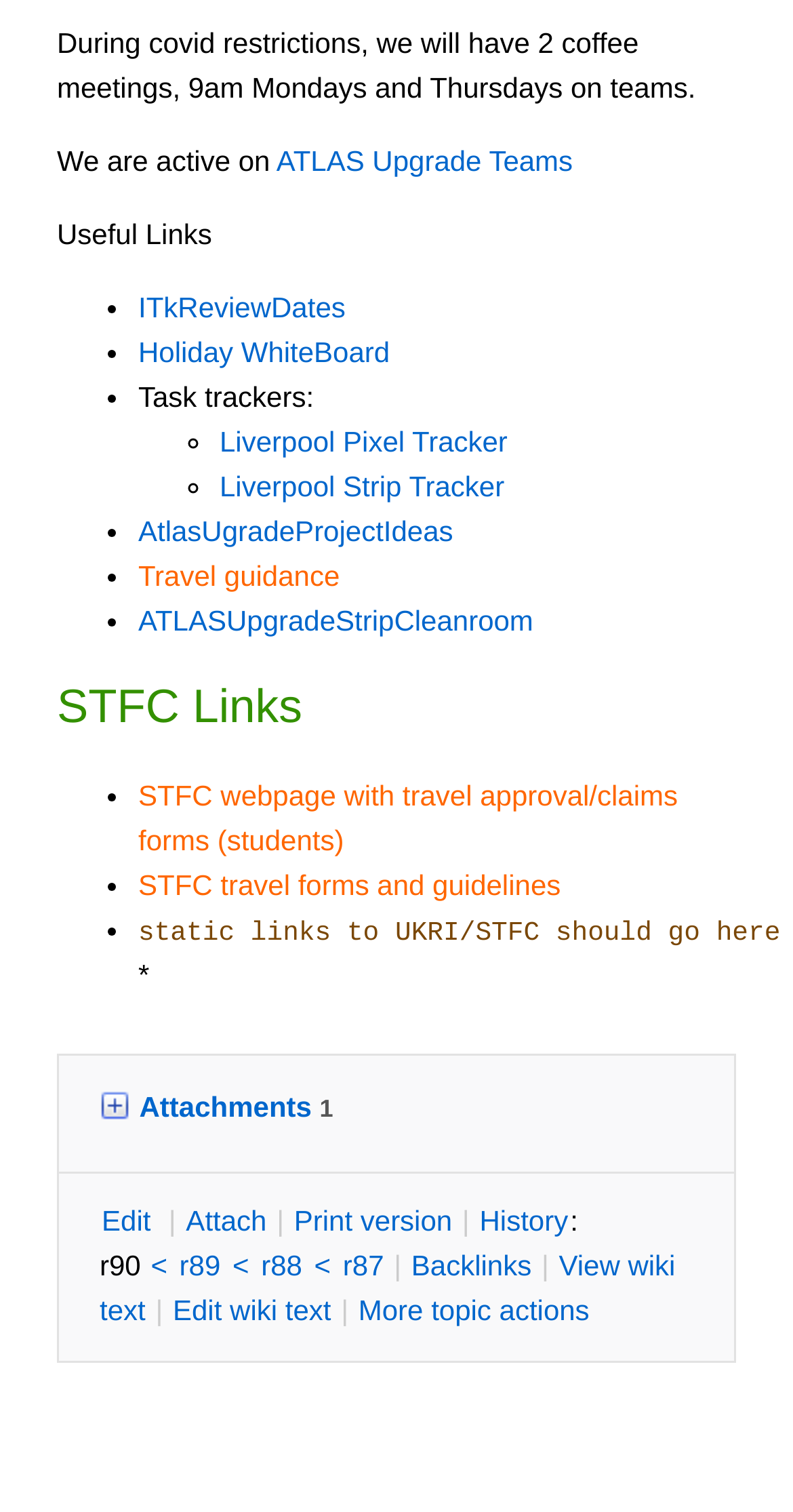What is the purpose of the 'Useful Links' section?
Provide a thorough and detailed answer to the question.

The 'Useful Links' section contains a list of links to various resources such as ITkReviewDates, Holiday WhiteBoard, and Task trackers, which suggests that its purpose is to provide links to useful resources.